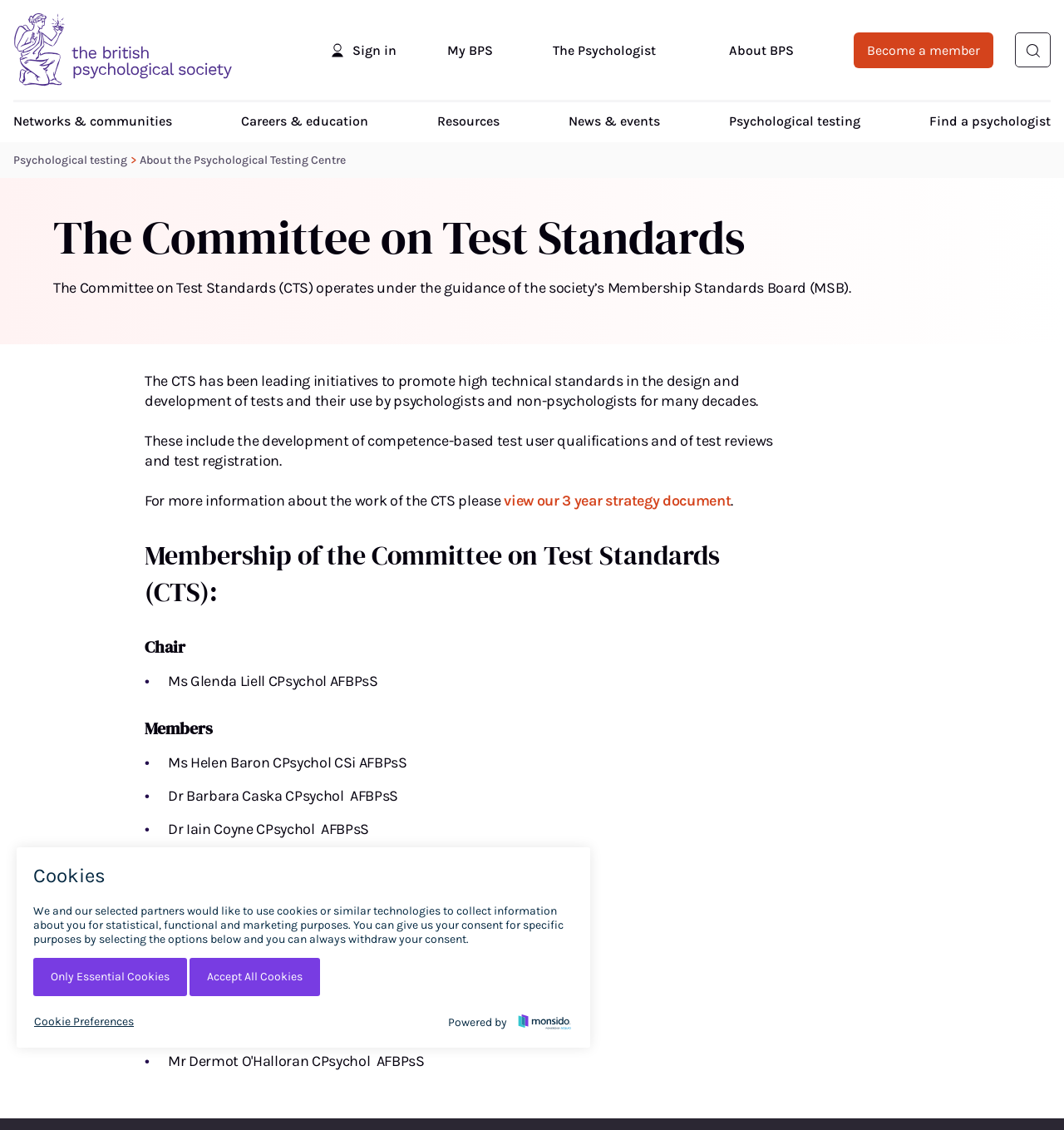Please locate the bounding box coordinates of the element that should be clicked to achieve the given instruction: "Go to About BPS".

[0.673, 0.025, 0.759, 0.063]